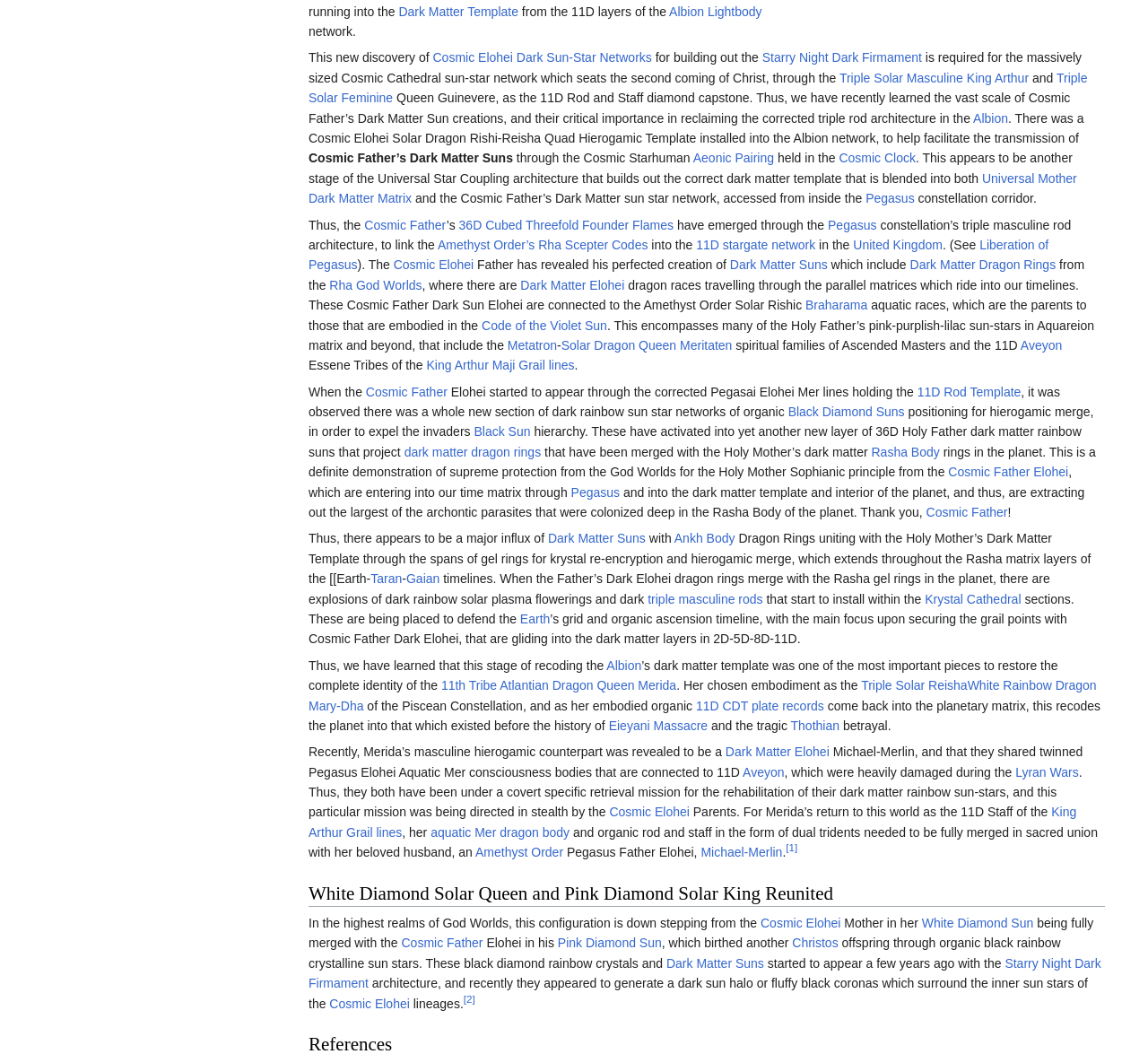Locate the bounding box for the described UI element: "Code of the Violet Sun". Ensure the coordinates are four float numbers between 0 and 1, formatted as [left, top, right, bottom].

[0.42, 0.302, 0.529, 0.315]